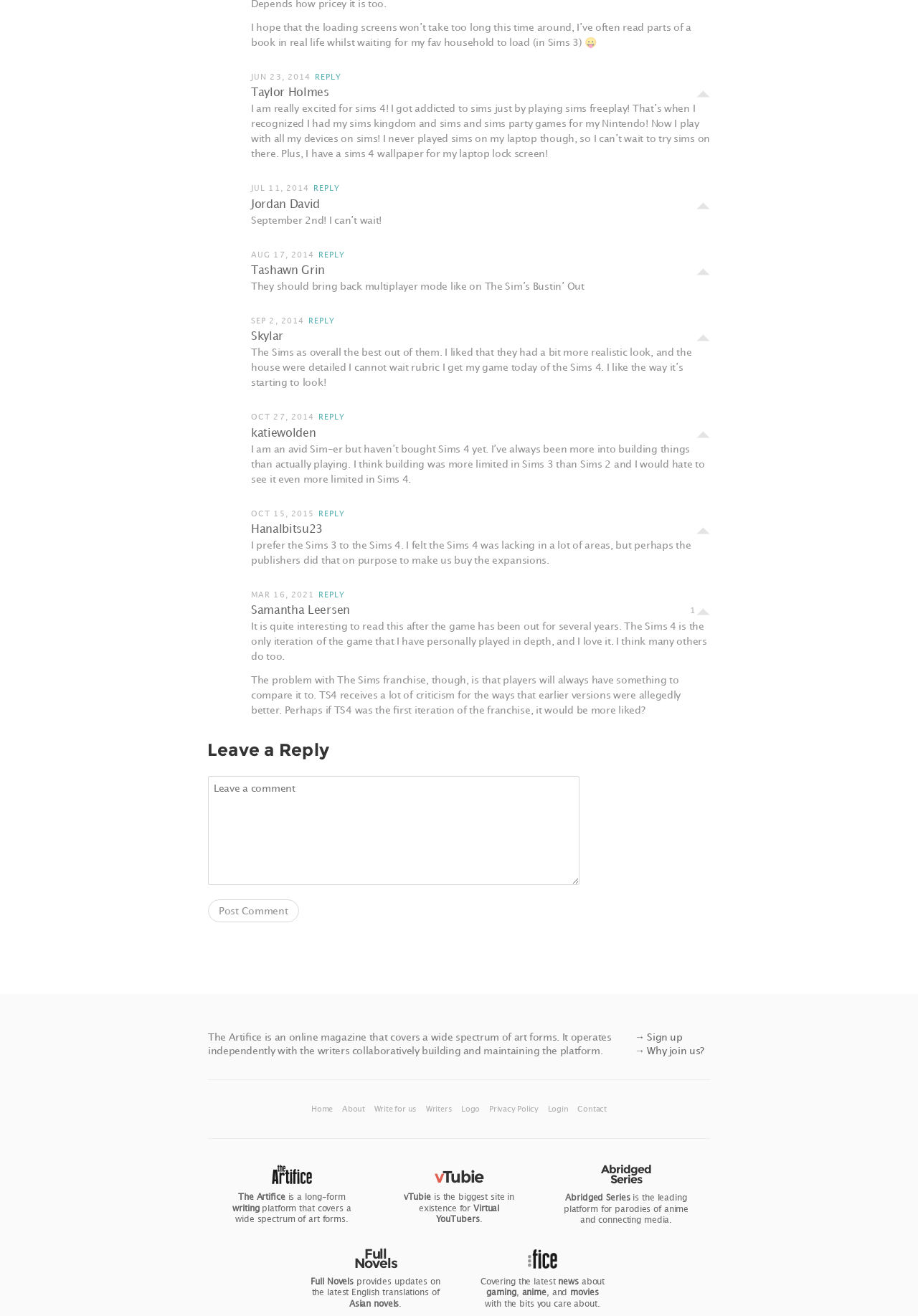Use a single word or phrase to answer the question: 
What is the name of the online magazine?

The Artifice